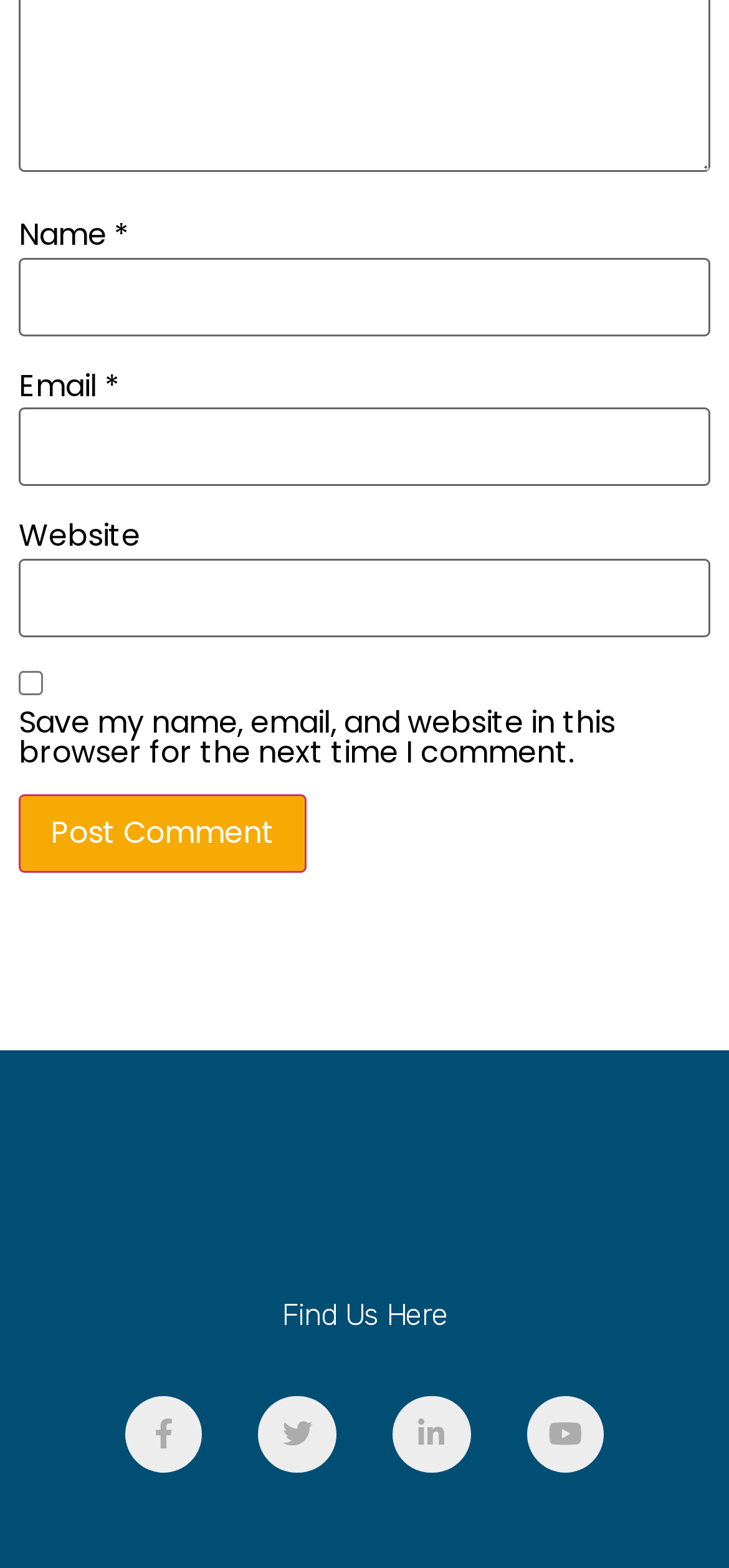Identify the bounding box coordinates of the area you need to click to perform the following instruction: "Post your comment".

[0.026, 0.507, 0.421, 0.557]